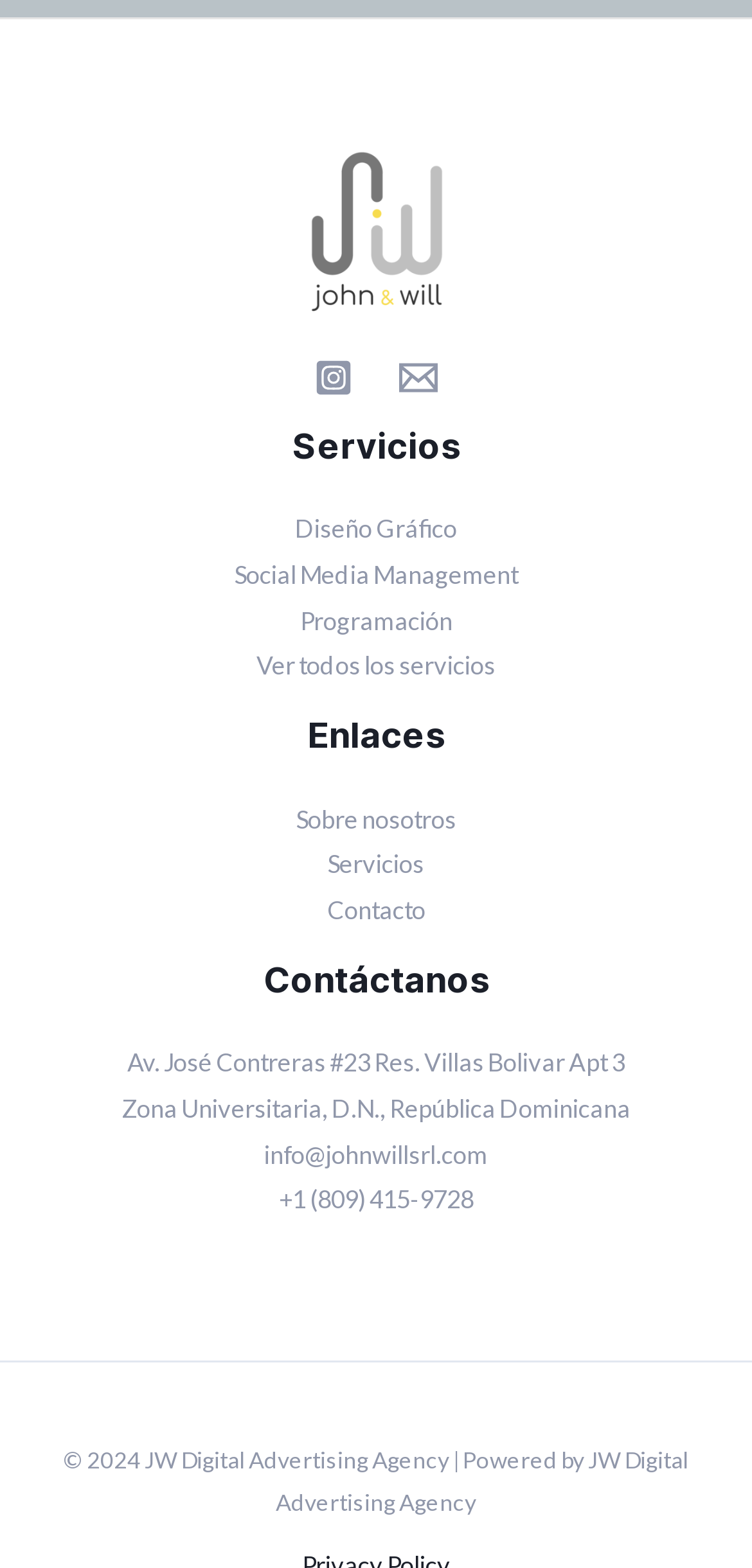Please provide the bounding box coordinate of the region that matches the element description: slot deposit dana. Coordinates should be in the format (top-left x, top-left y, bottom-right x, bottom-right y) and all values should be between 0 and 1.

[0.383, 0.541, 0.67, 0.562]